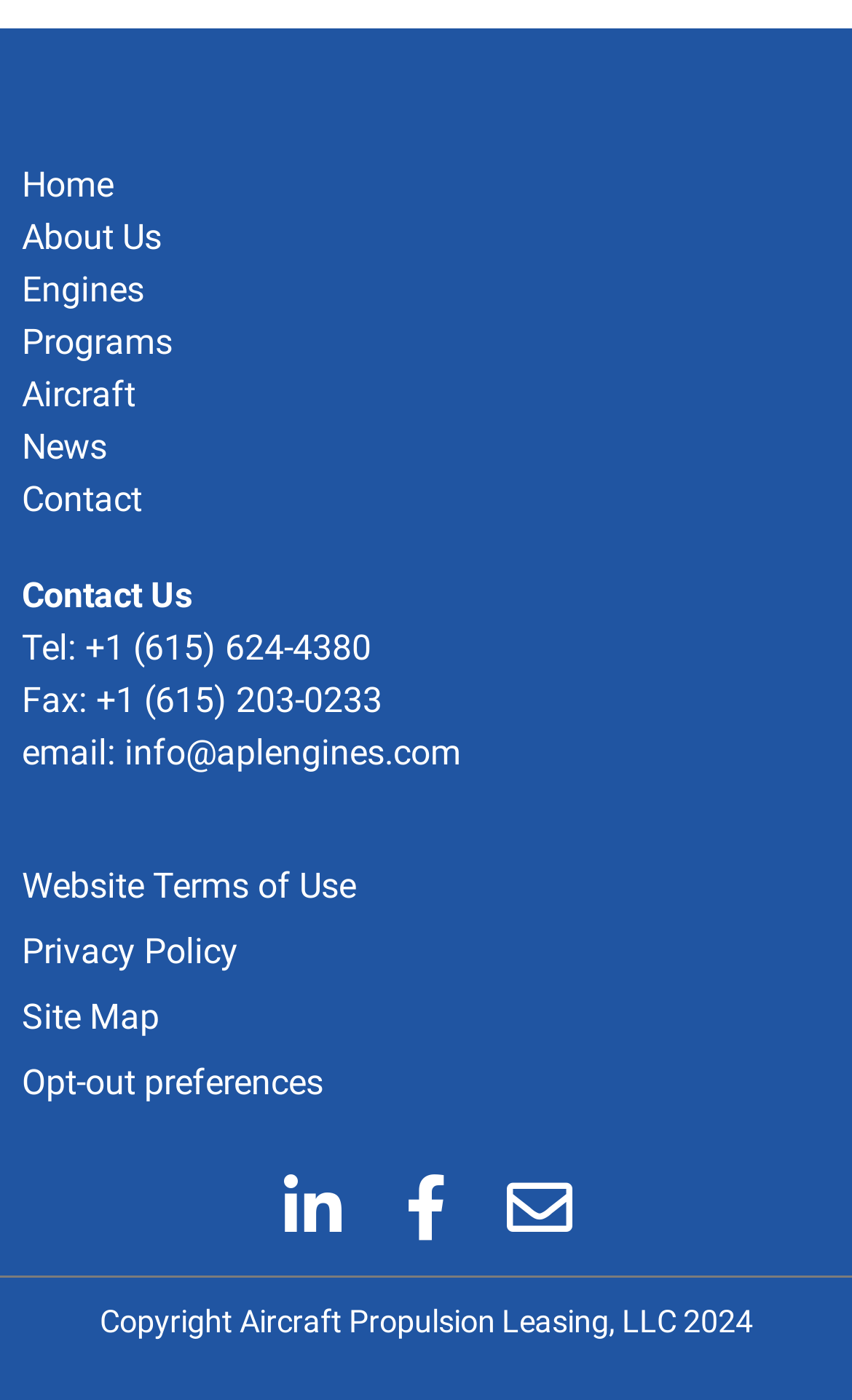Kindly determine the bounding box coordinates of the area that needs to be clicked to fulfill this instruction: "view site map".

[0.026, 0.703, 0.974, 0.75]